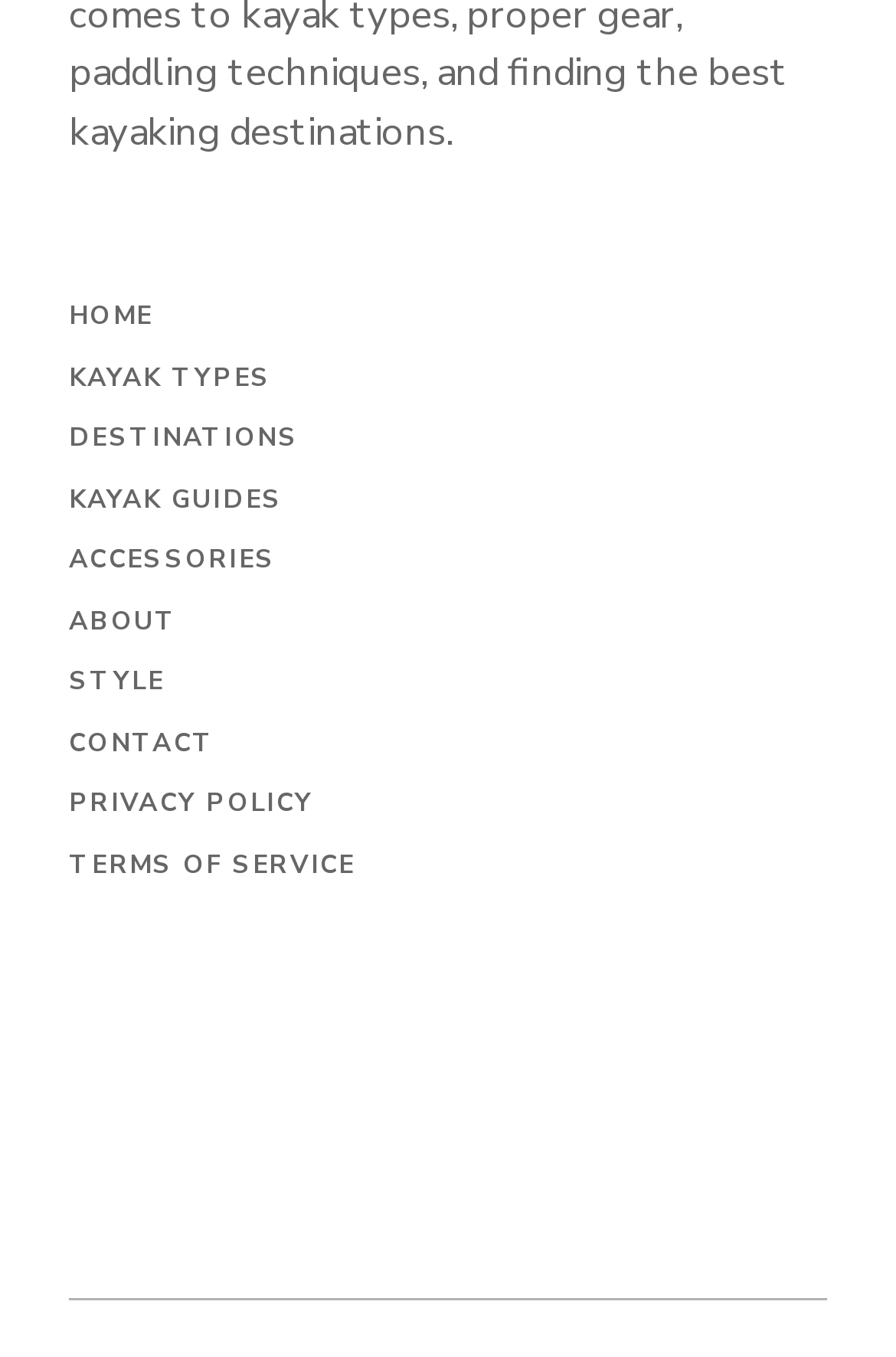Please answer the following question using a single word or phrase: 
How many links are in the main menu?

9